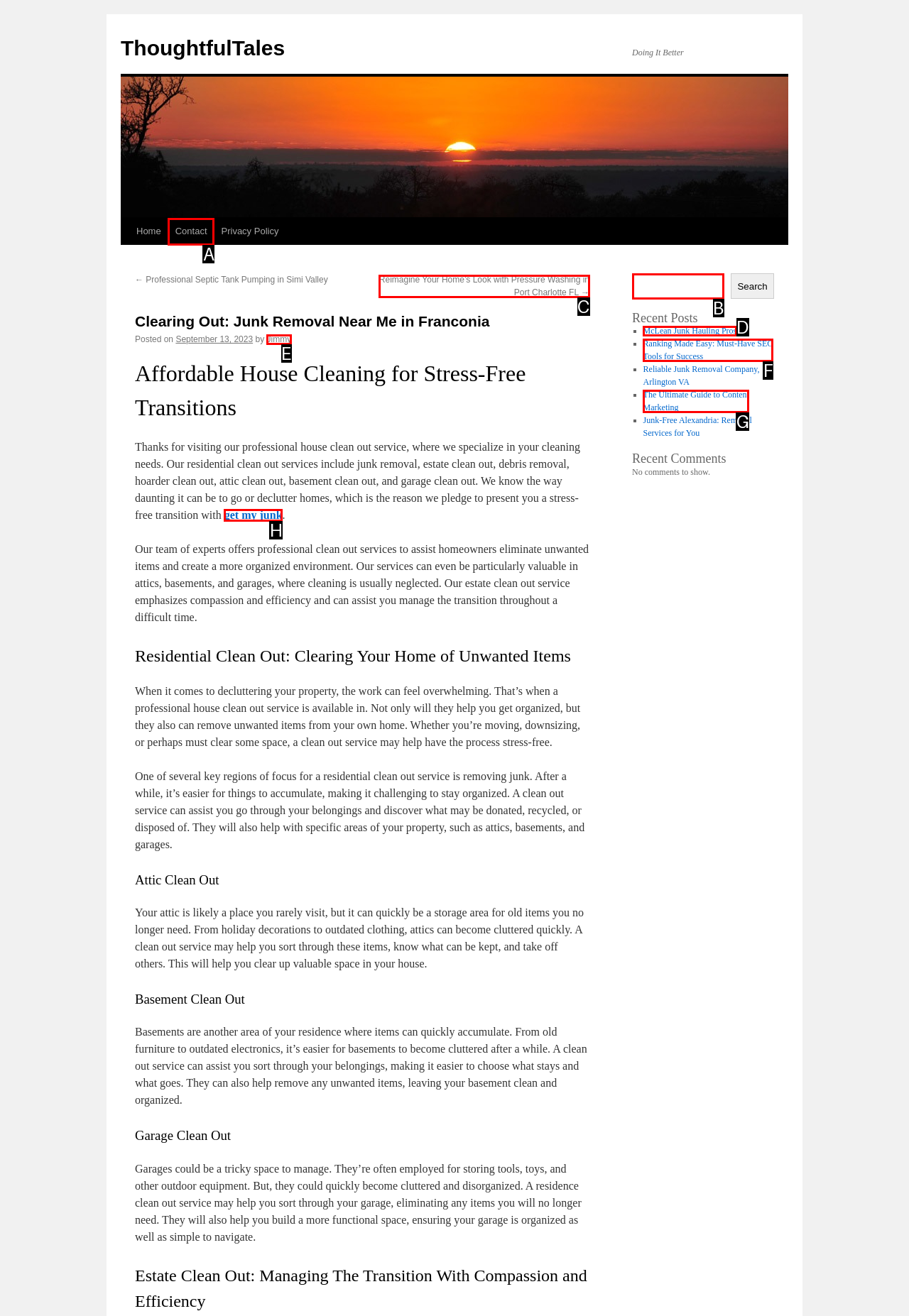Select the letter of the HTML element that best fits the description: McLean Junk Hauling Pros
Answer with the corresponding letter from the provided choices.

D